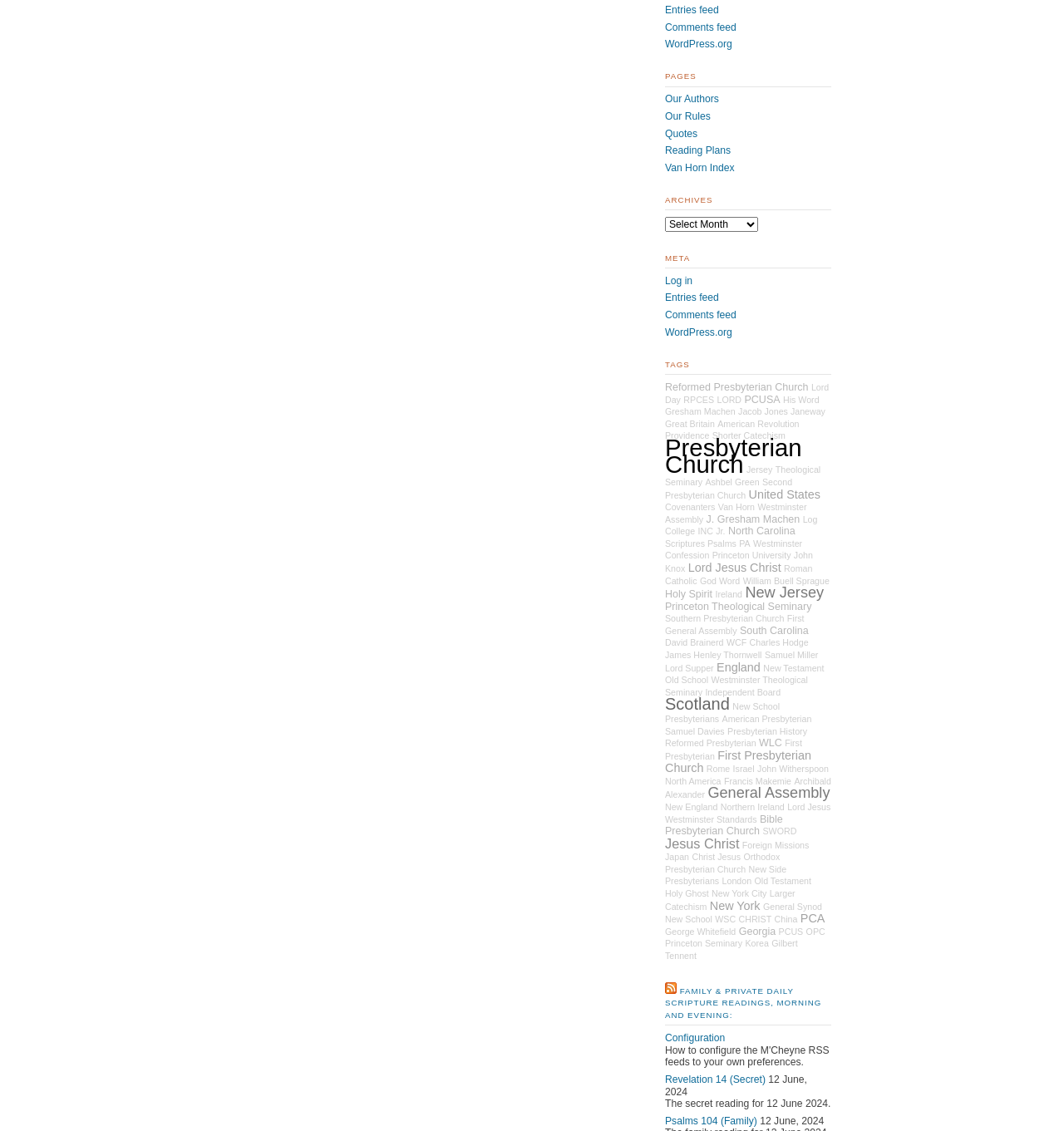Please identify the bounding box coordinates of the clickable area that will fulfill the following instruction: "Select 'Archives'". The coordinates should be in the format of four float numbers between 0 and 1, i.e., [left, top, right, bottom].

[0.625, 0.192, 0.712, 0.205]